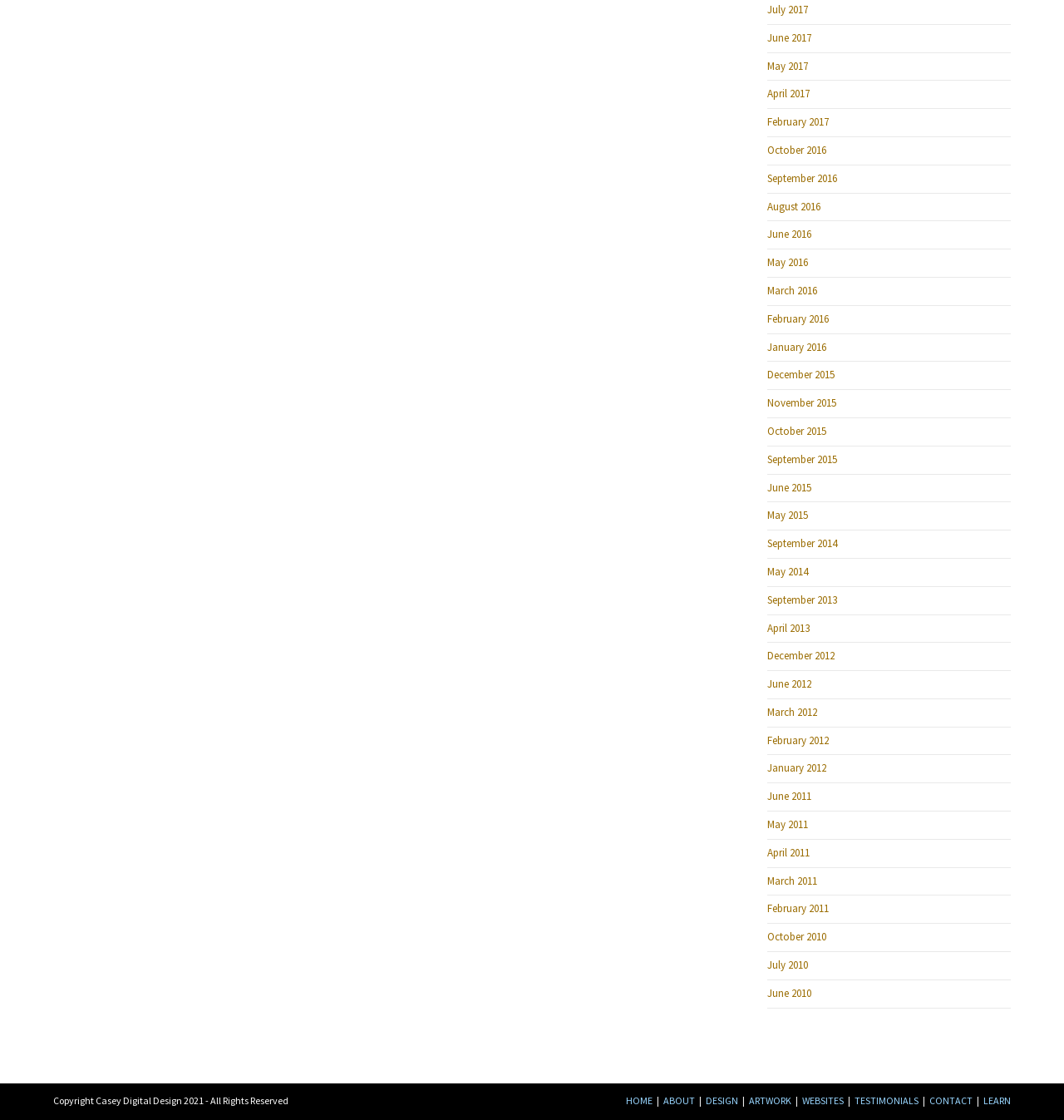What is the name of the design studio?
Relying on the image, give a concise answer in one word or a brief phrase.

Casey Digital Design